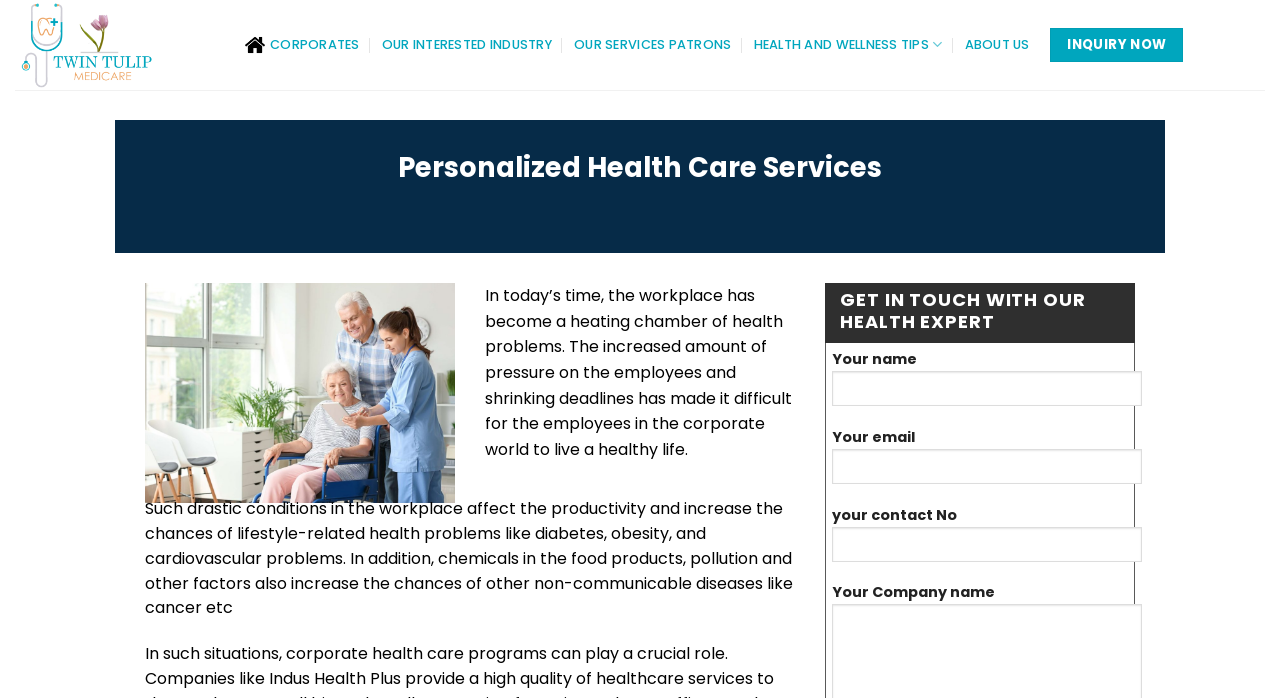Describe in detail what you see on the webpage.

The webpage is about Twin Tulip Medicare, a personalized health care service provider. At the top left, there is a logo image and a link with the company name. Below the logo, there is a navigation menu with five links: CORPORATES, OUR INTERESTED INDUSTRY, OUR SERVICES PATRONS, HEALTH AND WELLNESS TIPS, and ABOUT US, aligned horizontally across the top of the page.

On the right side of the navigation menu, there is a prominent call-to-action link, INQUIRY NOW. Below this link, there is a heading that reads "Personalized Health Care Services". 

The main content of the page is divided into two sections. The first section discusses the health problems faced by employees in the corporate world, citing increased pressure, shrinking deadlines, and lifestyle-related health issues. The second section is a call to action, encouraging visitors to get in touch with their health experts. 

In the second section, there is a heading "GET IN TOUCH WITH OUR HEALTH EXPERT" followed by a form with four input fields: Your name, Your email, your contact No, and Your Company name. Each input field has a corresponding label and is required to be filled.